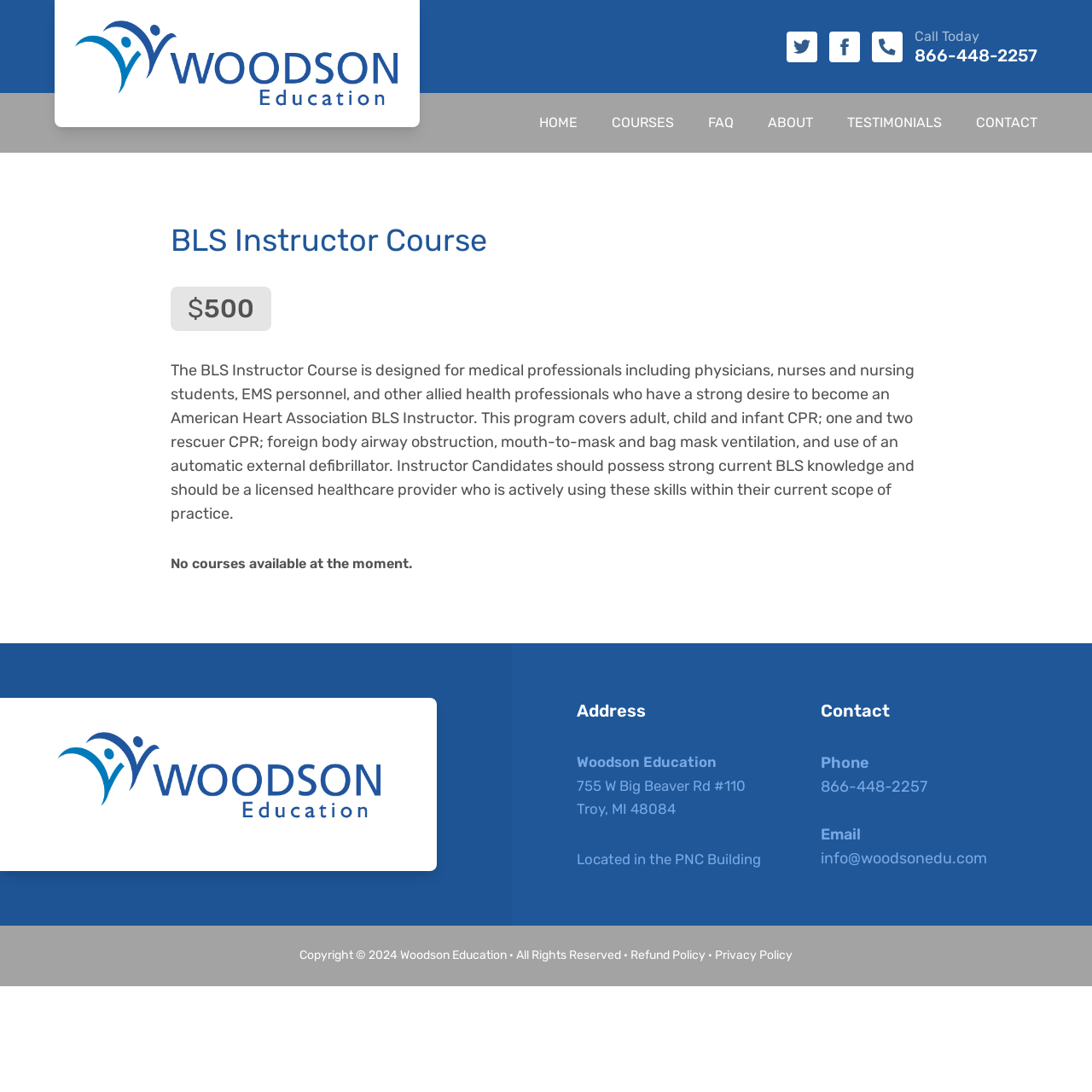Please identify the bounding box coordinates of the area that needs to be clicked to fulfill the following instruction: "Click the company logo."

[0.069, 0.019, 0.366, 0.098]